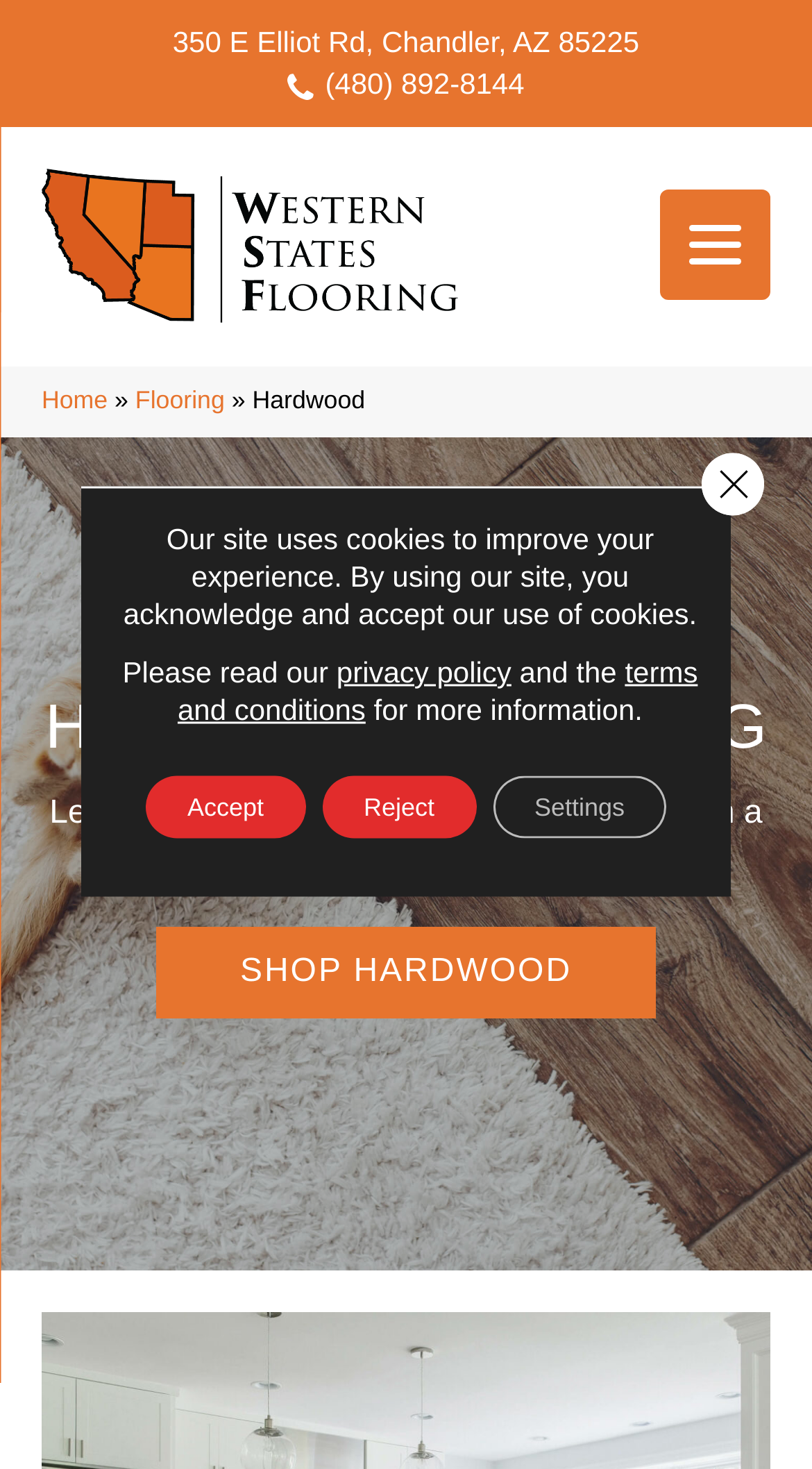Answer the question below in one word or phrase:
What is the purpose of the button 'SHOP Hardwood'?

To shop for hardwood flooring